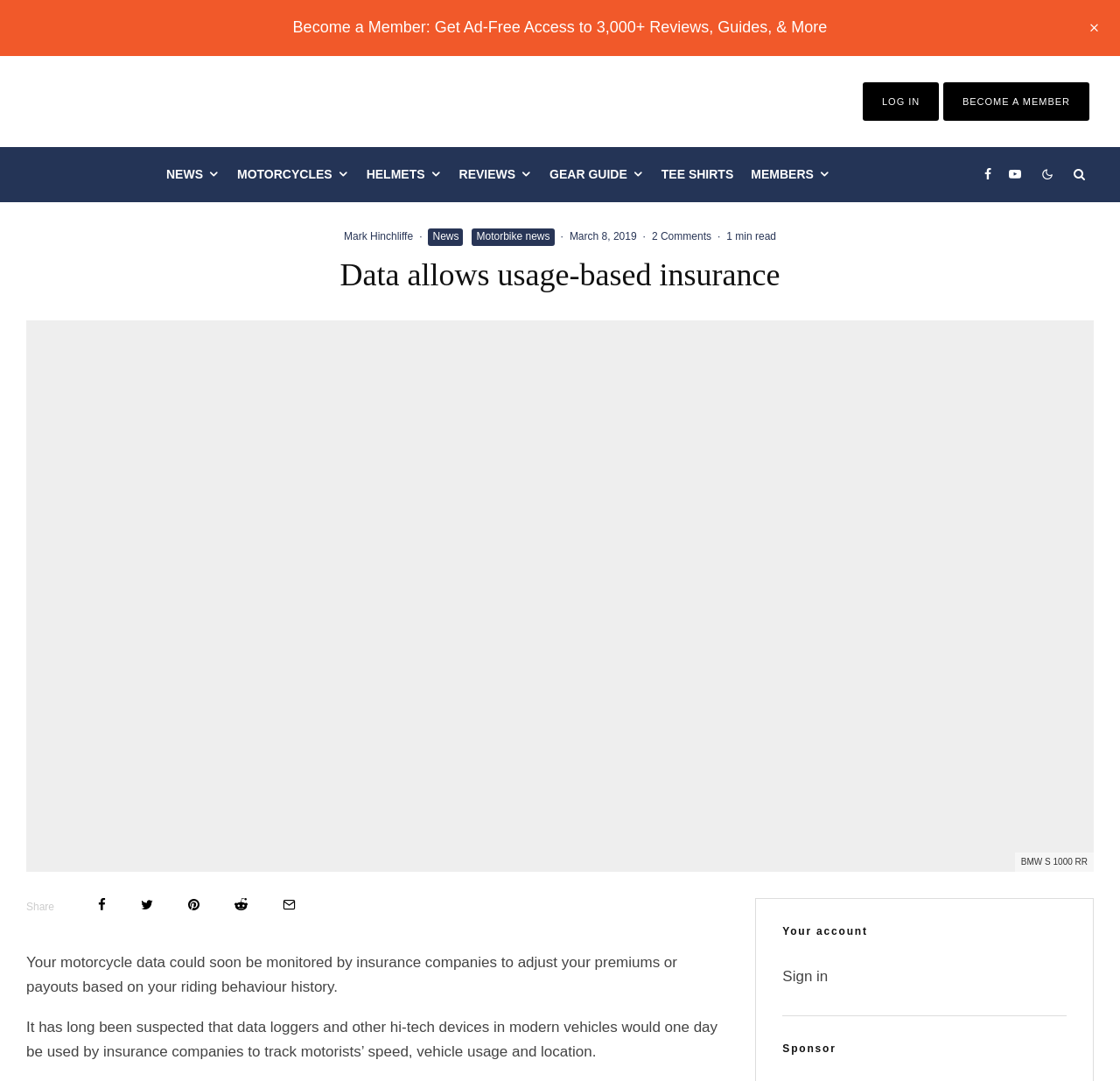Locate and extract the headline of this webpage.

Data allows usage-based insurance